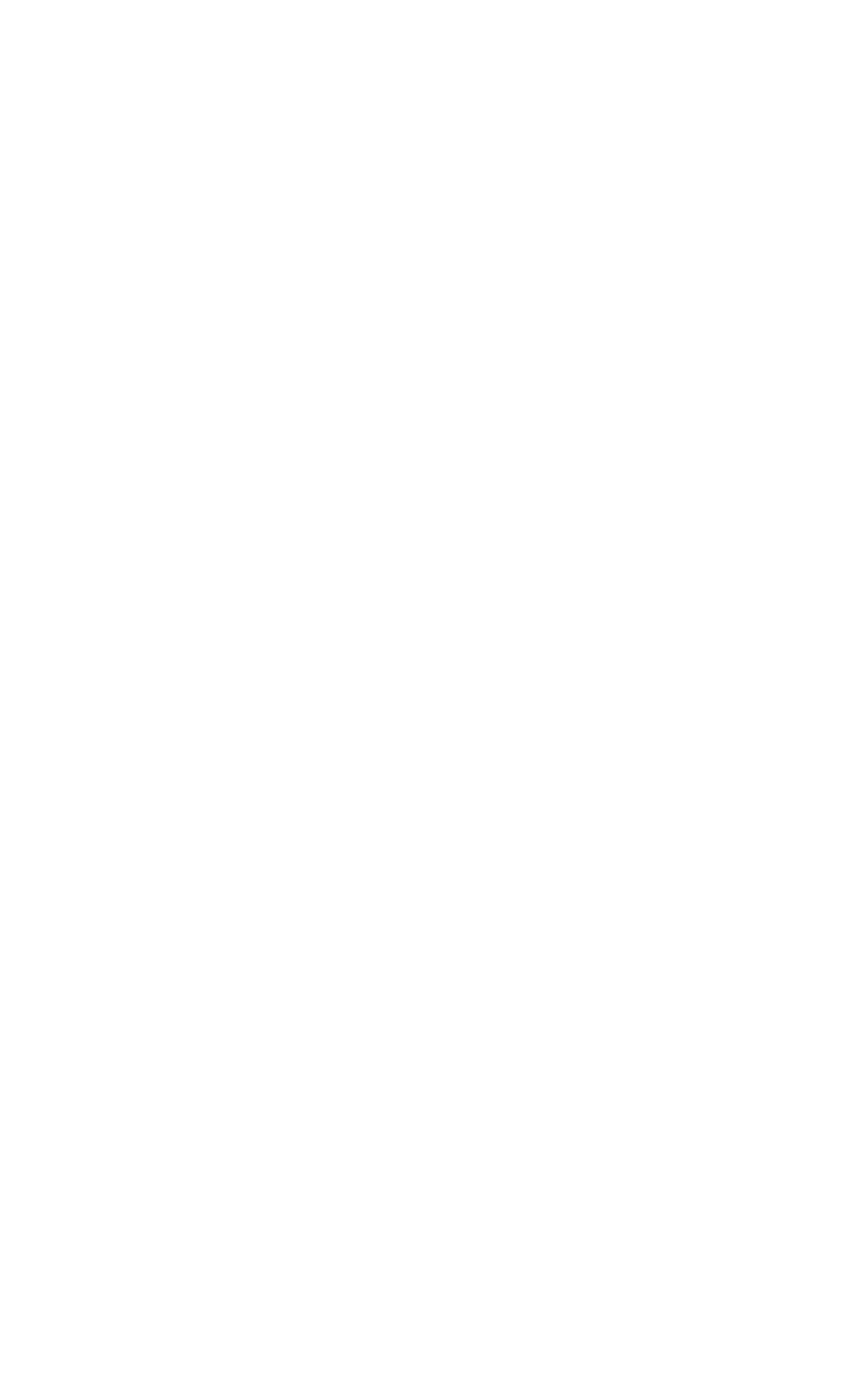Pinpoint the bounding box coordinates of the area that must be clicked to complete this instruction: "Request a quote".

[0.353, 0.939, 0.647, 0.976]